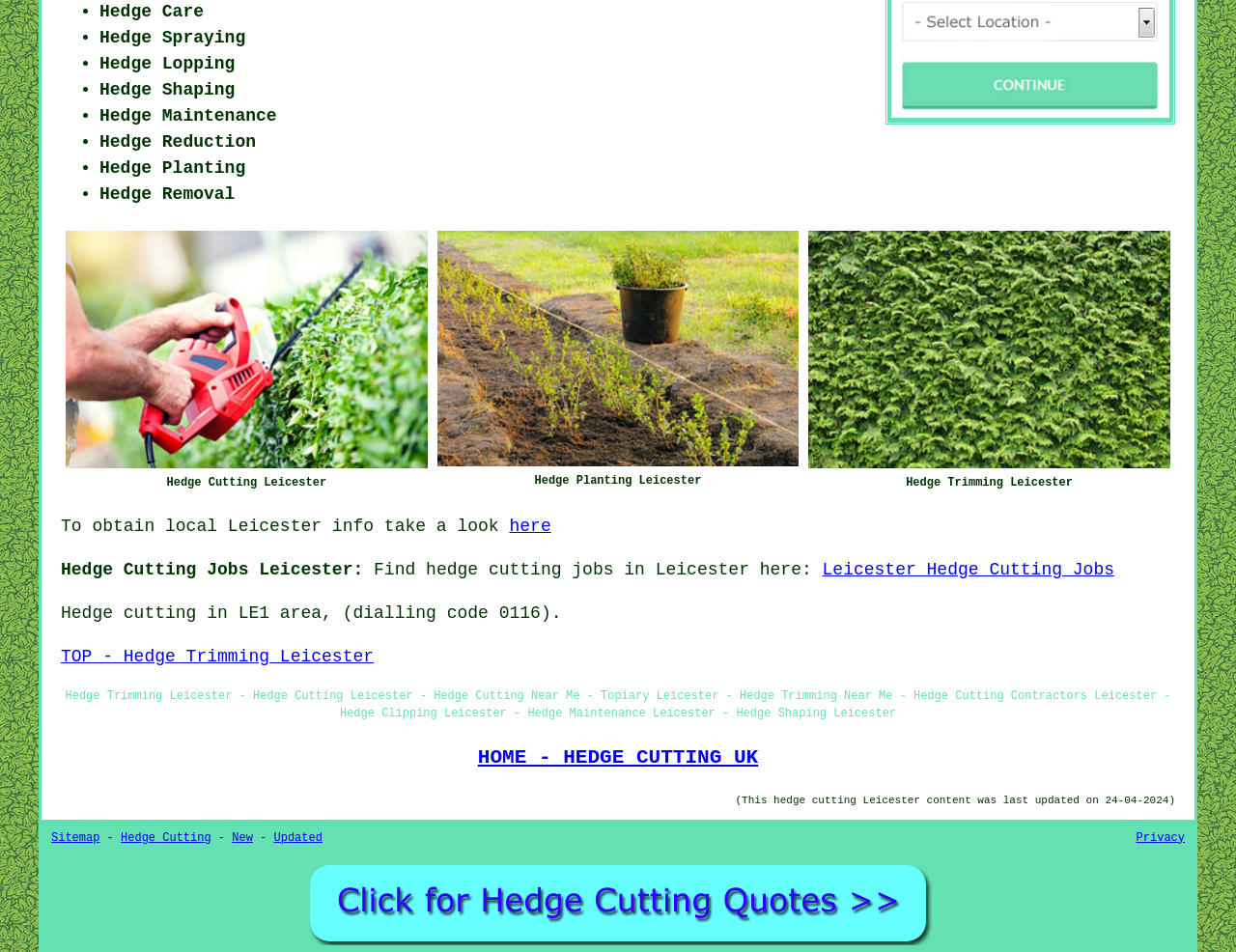What services are offered by Hedge Care?
Based on the image, provide a one-word or brief-phrase response.

Hedge Spraying, Hedge Lopping, etc.